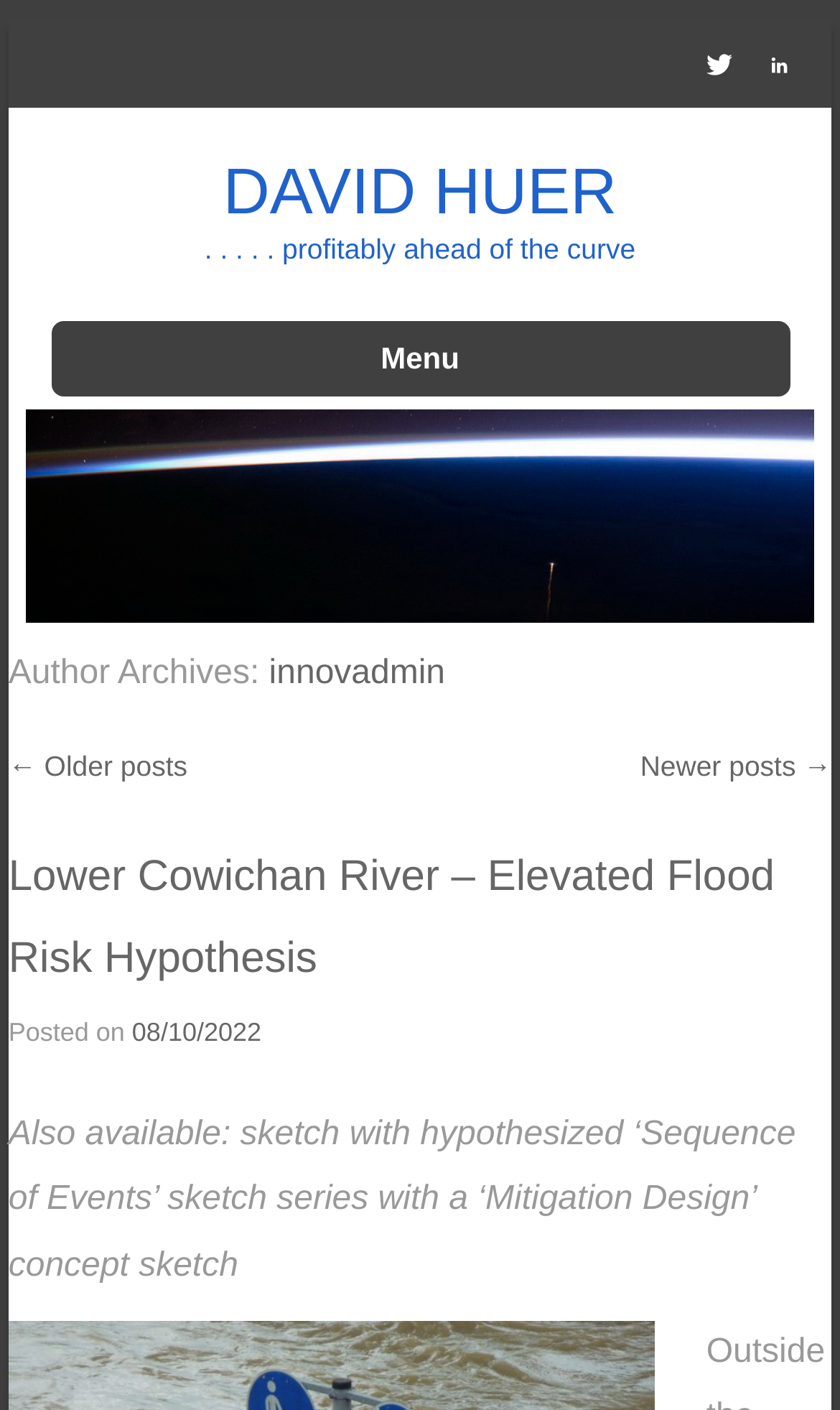Find the bounding box coordinates for the UI element whose description is: "08/10/2022". The coordinates should be four float numbers between 0 and 1, in the format [left, top, right, bottom].

[0.157, 0.722, 0.311, 0.743]